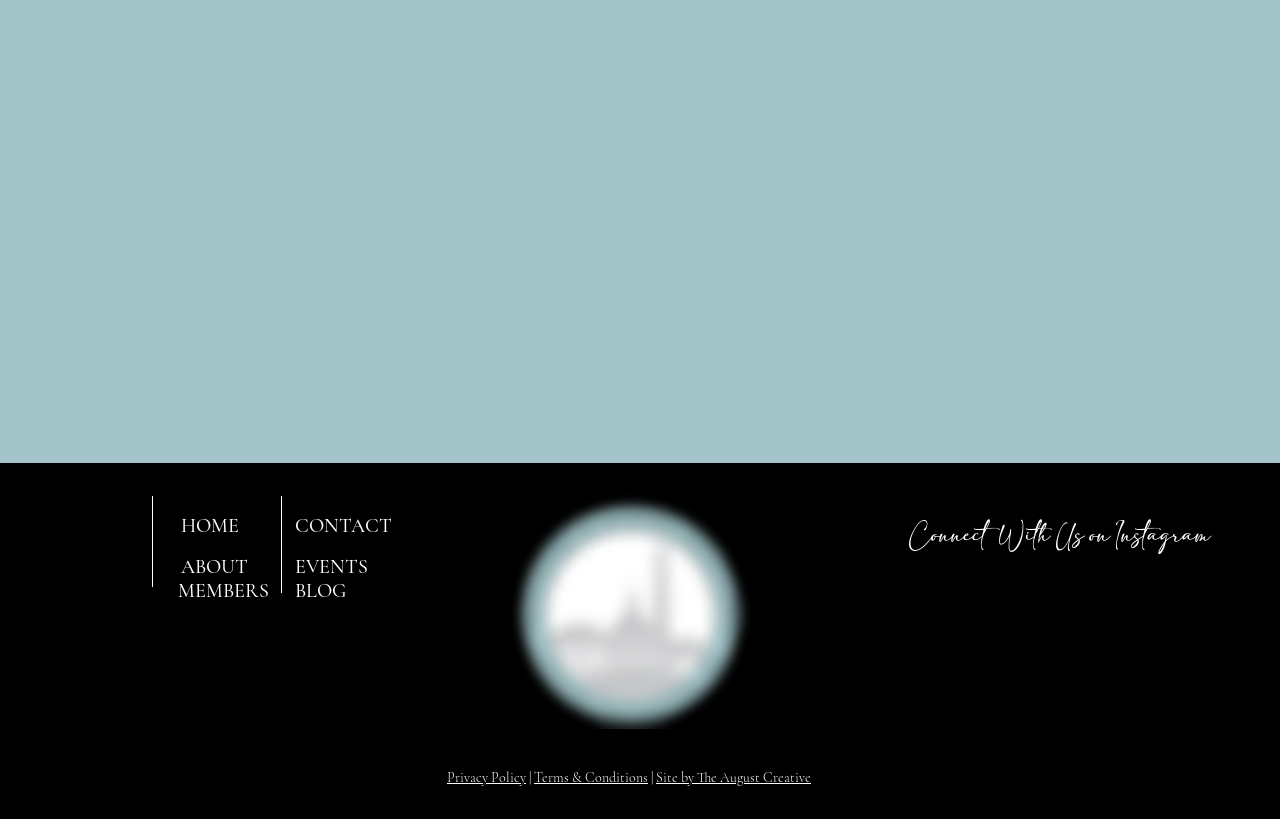How many main navigation links are there?
Analyze the screenshot and provide a detailed answer to the question.

I counted the number of heading elements with link elements underneath, which are HOME, EVENTS, ABOUT, CONTACT, and MEMBERS, totaling 5 main navigation links.